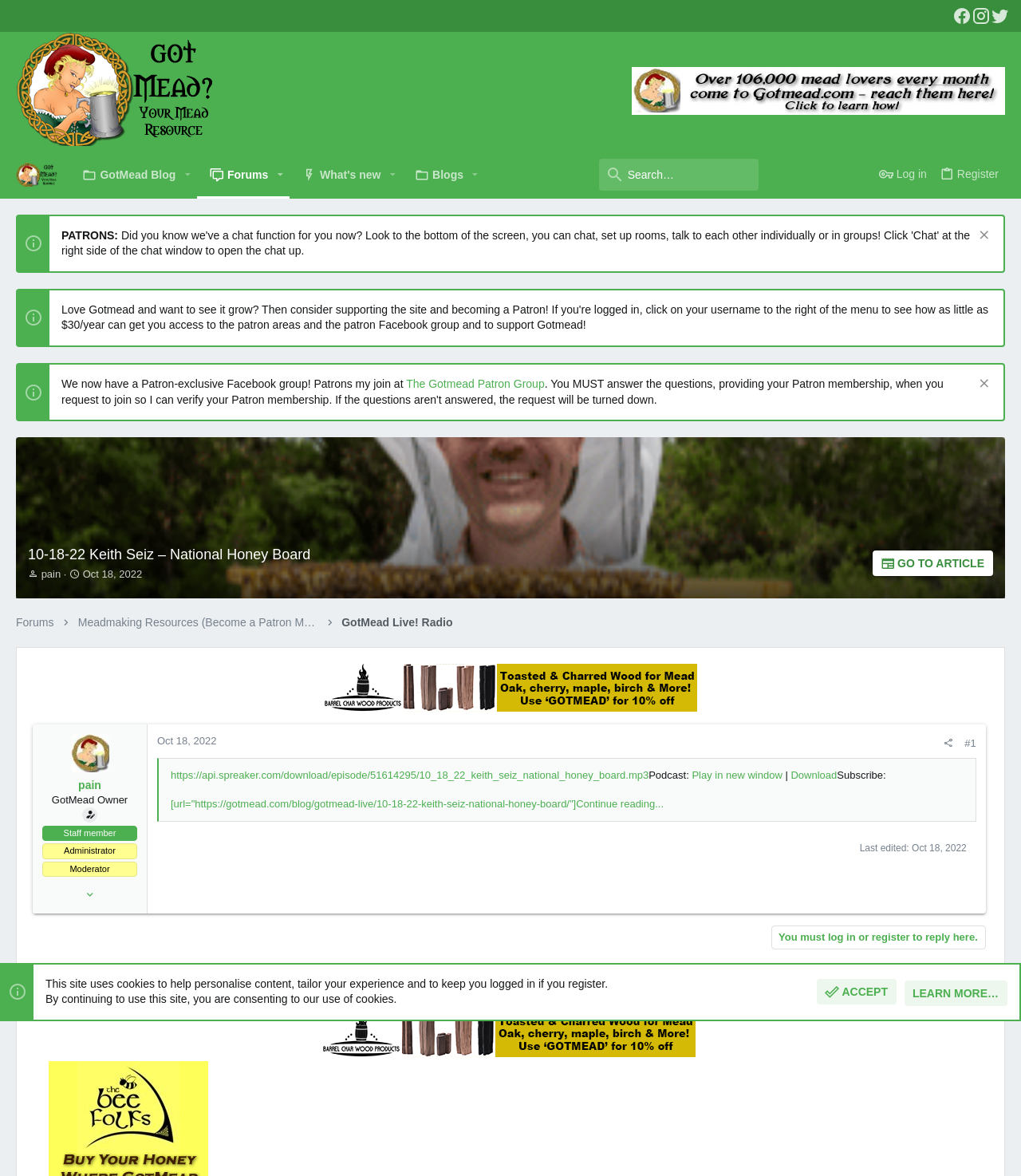Pinpoint the bounding box coordinates of the element you need to click to execute the following instruction: "Visit the GotMead Blog". The bounding box should be represented by four float numbers between 0 and 1, in the format [left, top, right, bottom].

[0.068, 0.131, 0.174, 0.165]